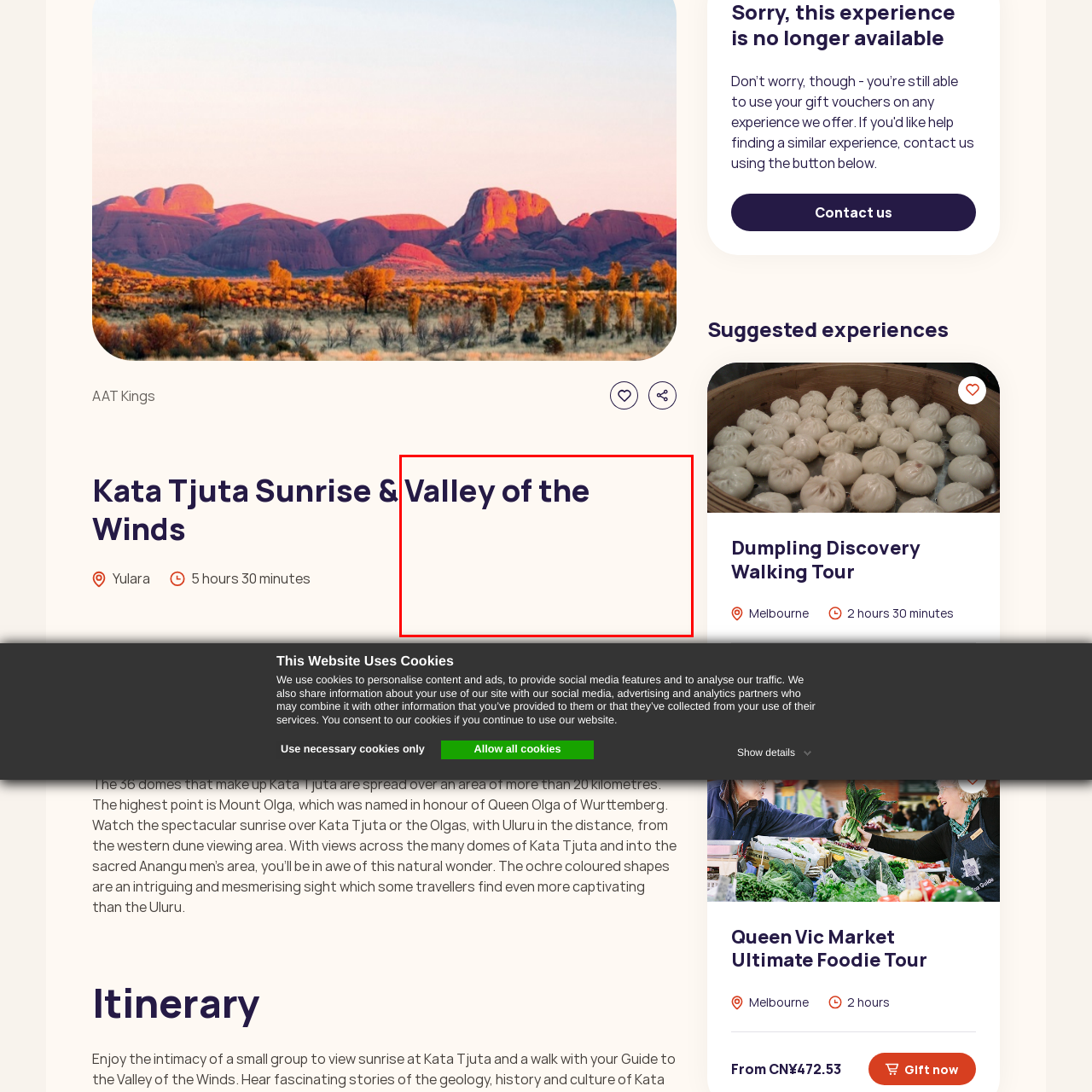Look closely at the section within the red border and give a one-word or brief phrase response to this question: 
What is the design aesthetic of the image?

Clean and modern